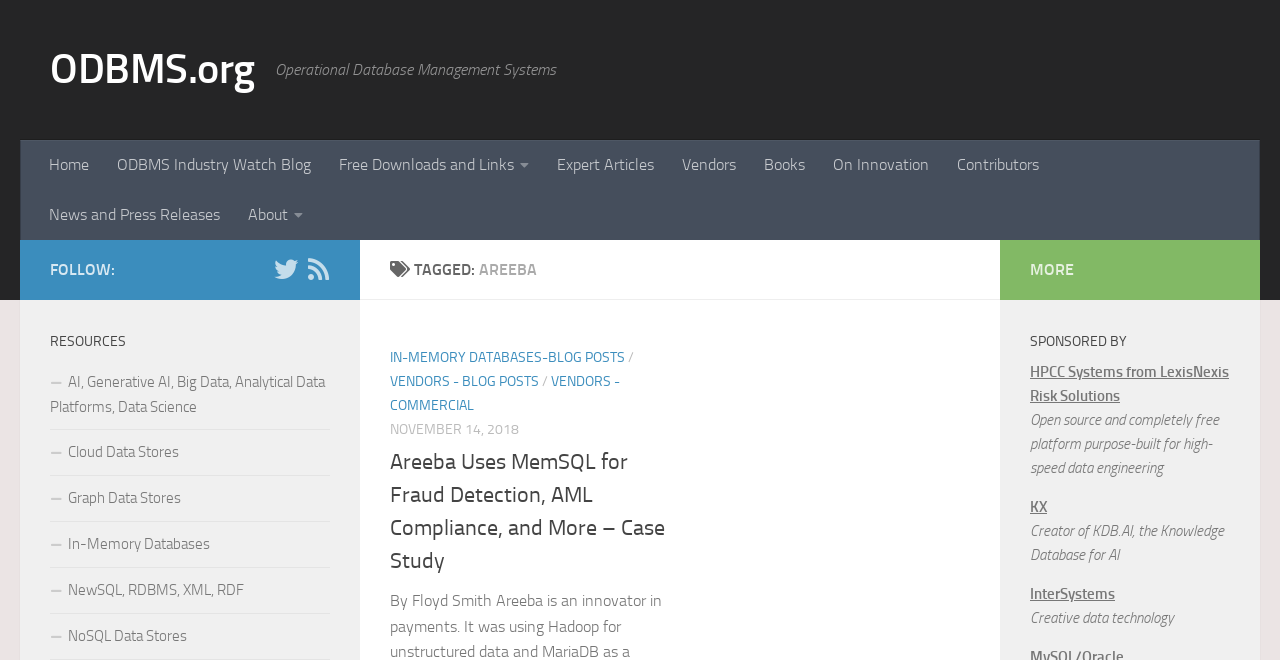Could you indicate the bounding box coordinates of the region to click in order to complete this instruction: "Follow on Twitter".

[0.214, 0.389, 0.233, 0.426]